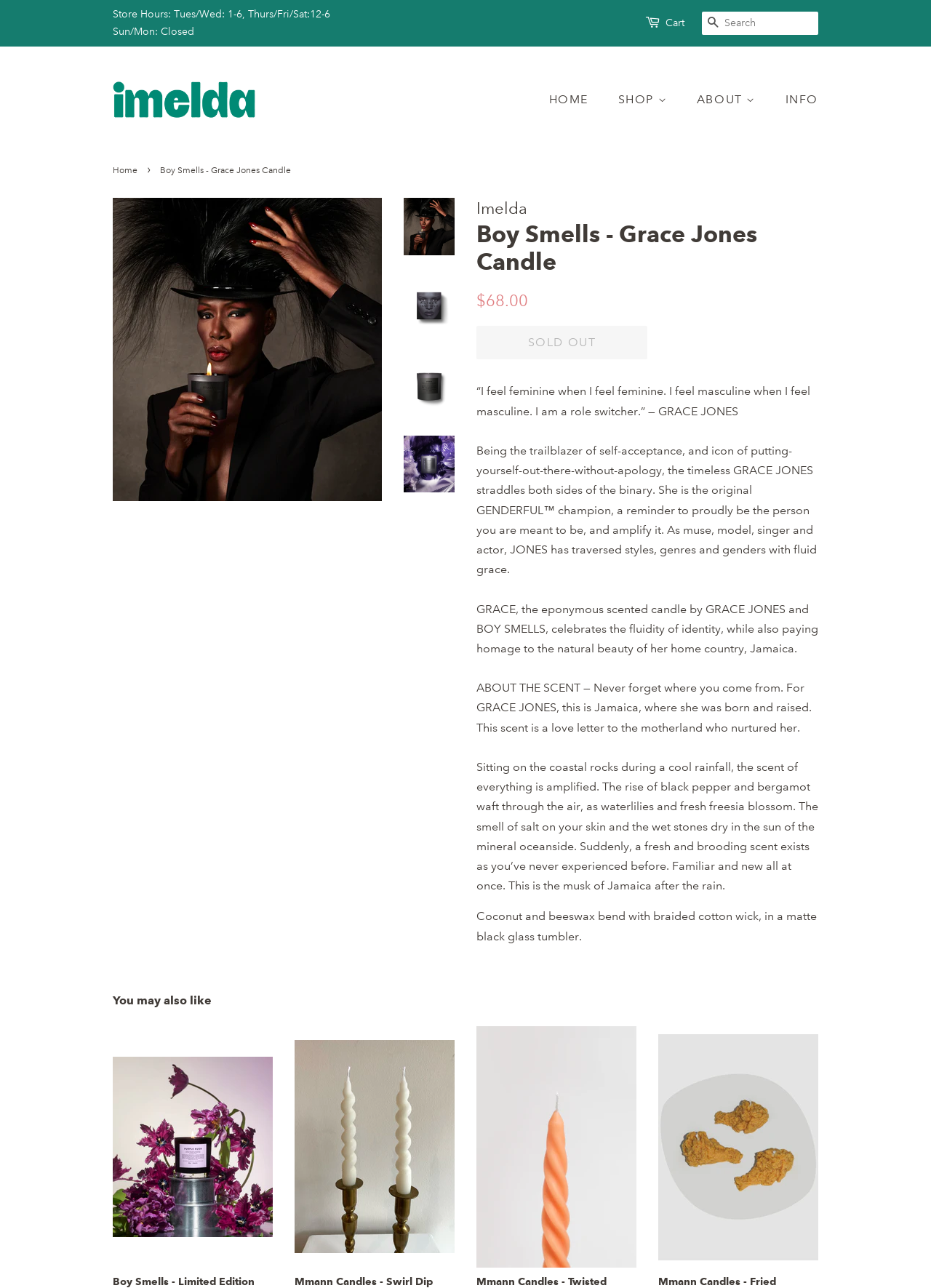What is the name of the person associated with the candle?
Please craft a detailed and exhaustive response to the question.

I found the answer by looking at the static text element on the webpage, which says '“I feel feminine when I feel feminine. I feel masculine when I feel masculine. I am a role switcher.” — GRACE JONES'. This suggests that the person associated with the candle is Grace Jones.